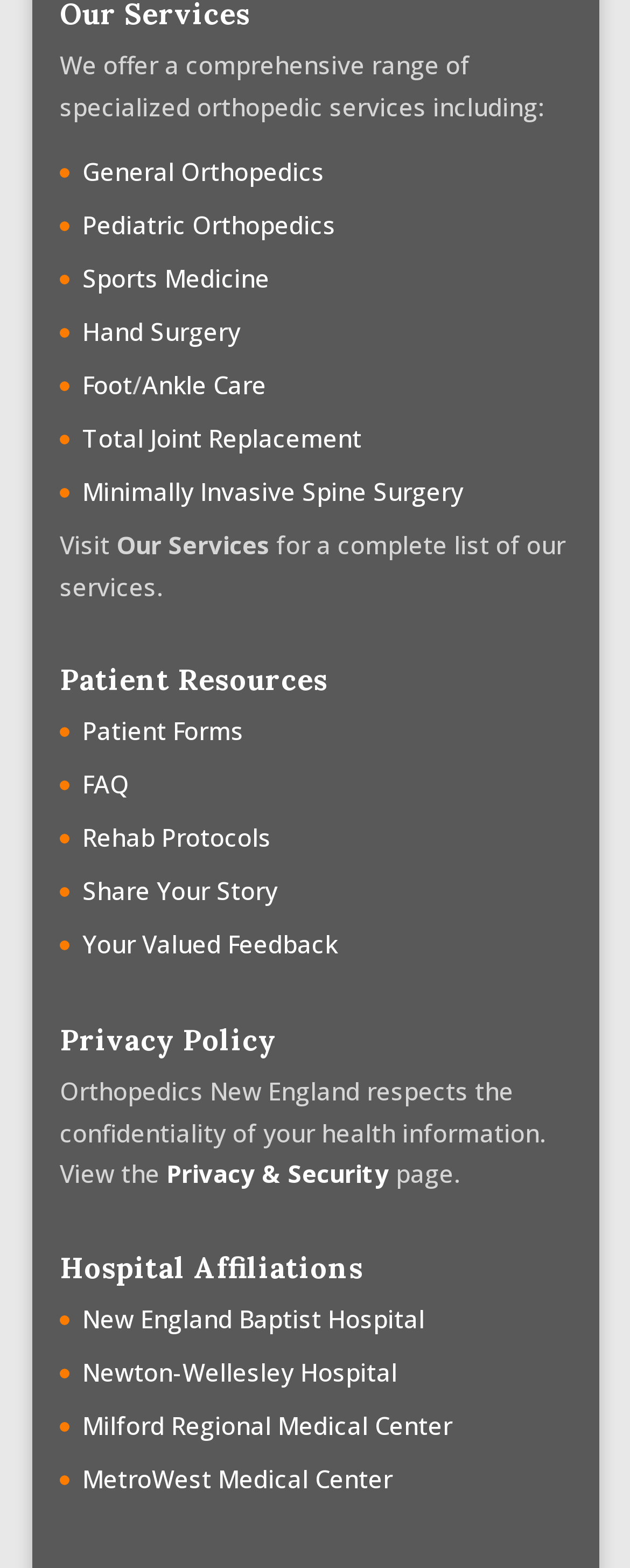Identify the bounding box of the HTML element described here: "New England Baptist Hospital". Provide the coordinates as four float numbers between 0 and 1: [left, top, right, bottom].

[0.131, 0.831, 0.674, 0.851]